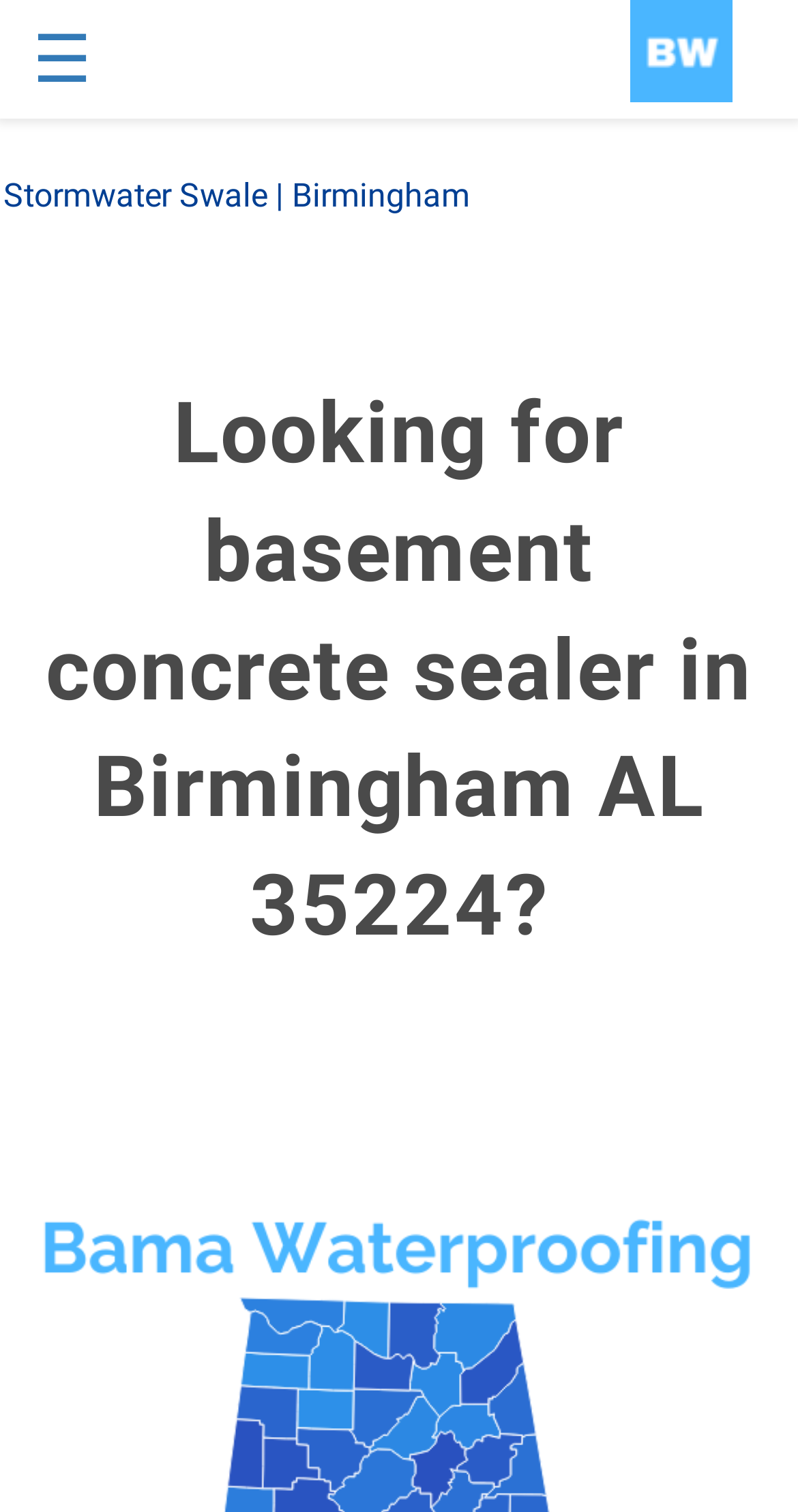What is the company name?
Please interpret the details in the image and answer the question thoroughly.

The company name can be found in the heading element 'Bama Waterproofing BW' which is located at the top of the webpage, indicated by the bounding box coordinates [0.79, 0.0, 0.918, 0.078].